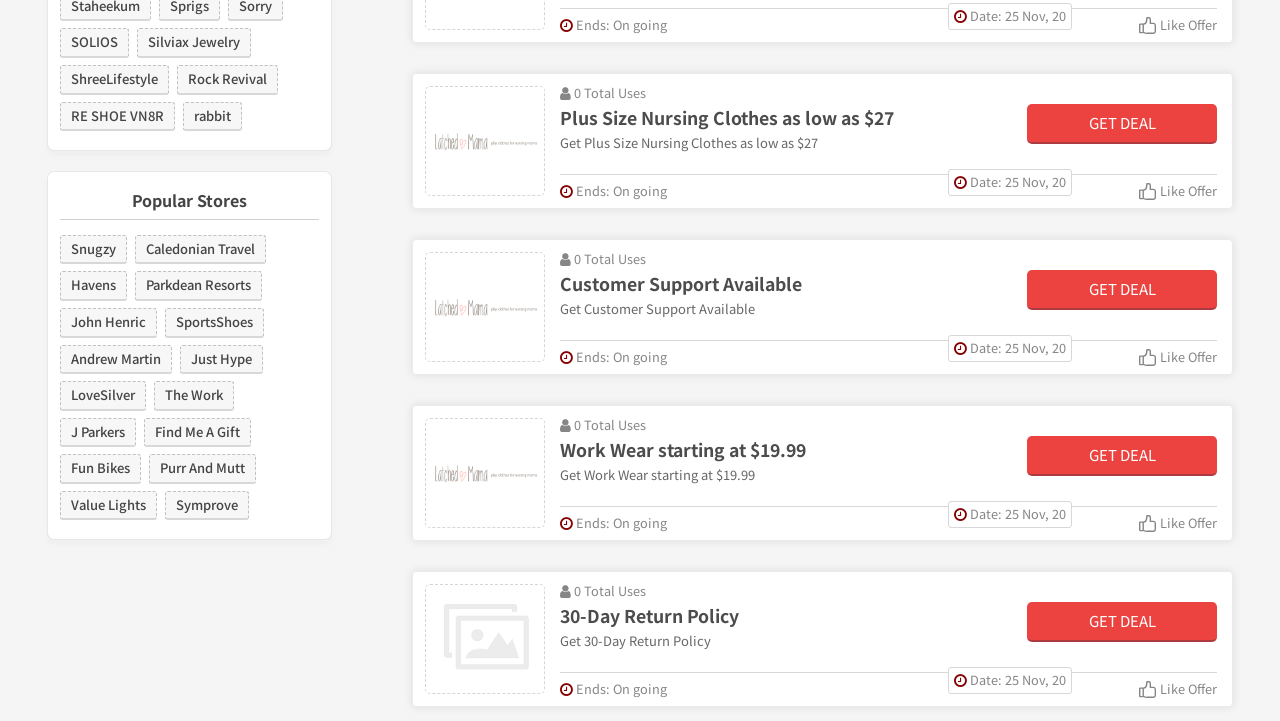Answer the question below with a single word or a brief phrase: 
What type of products are offered by Latched Mama?

Plus Size Nursing Clothes